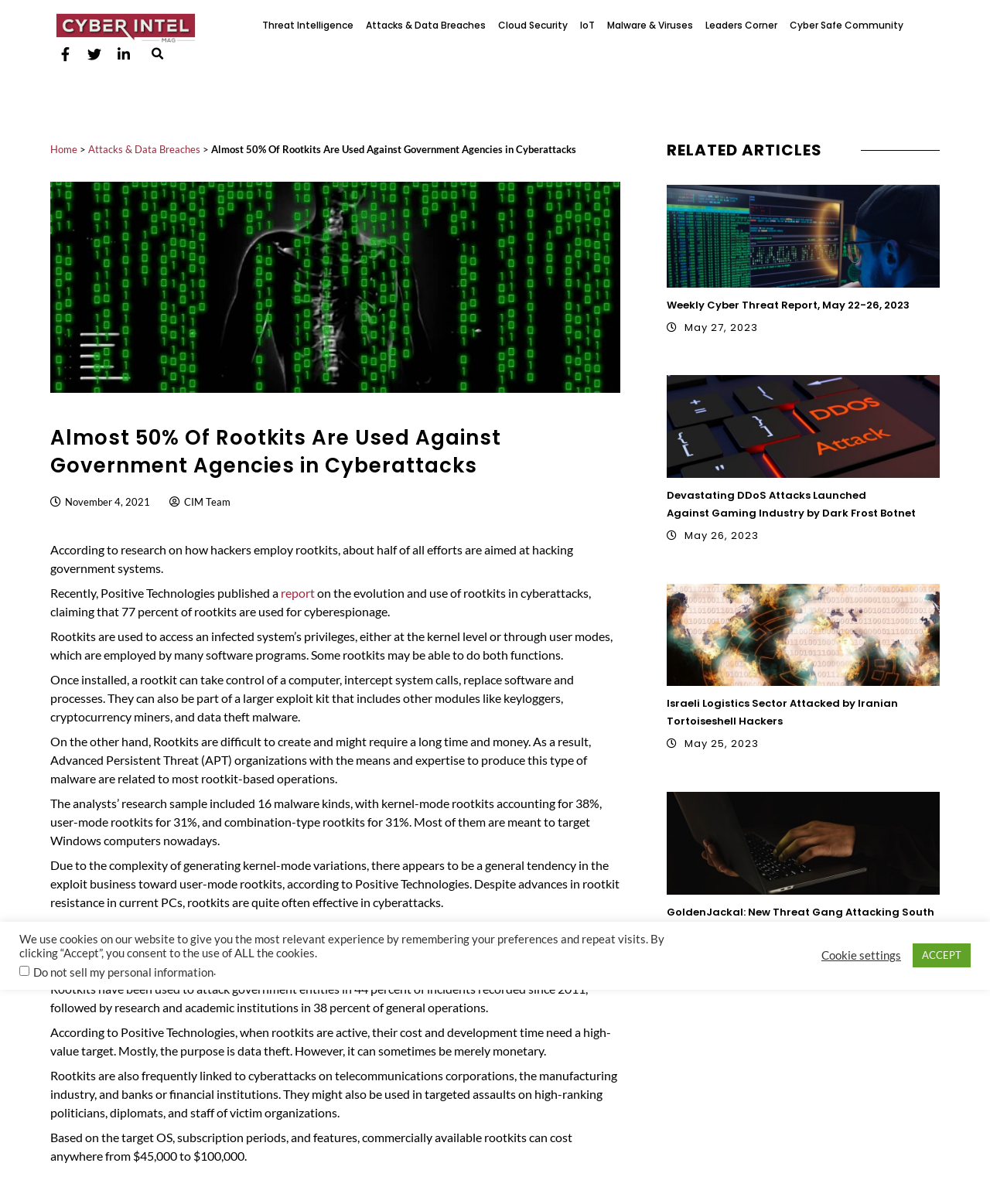What percentage of rootkits are used for cyberespionage?
Ensure your answer is thorough and detailed.

The answer can be found in the article content, which states 'Recently, Positive Technologies published a report on the evolution and use of rootkits in cyberattacks, claiming that 77 percent of rootkits are used for cyberespionage.'